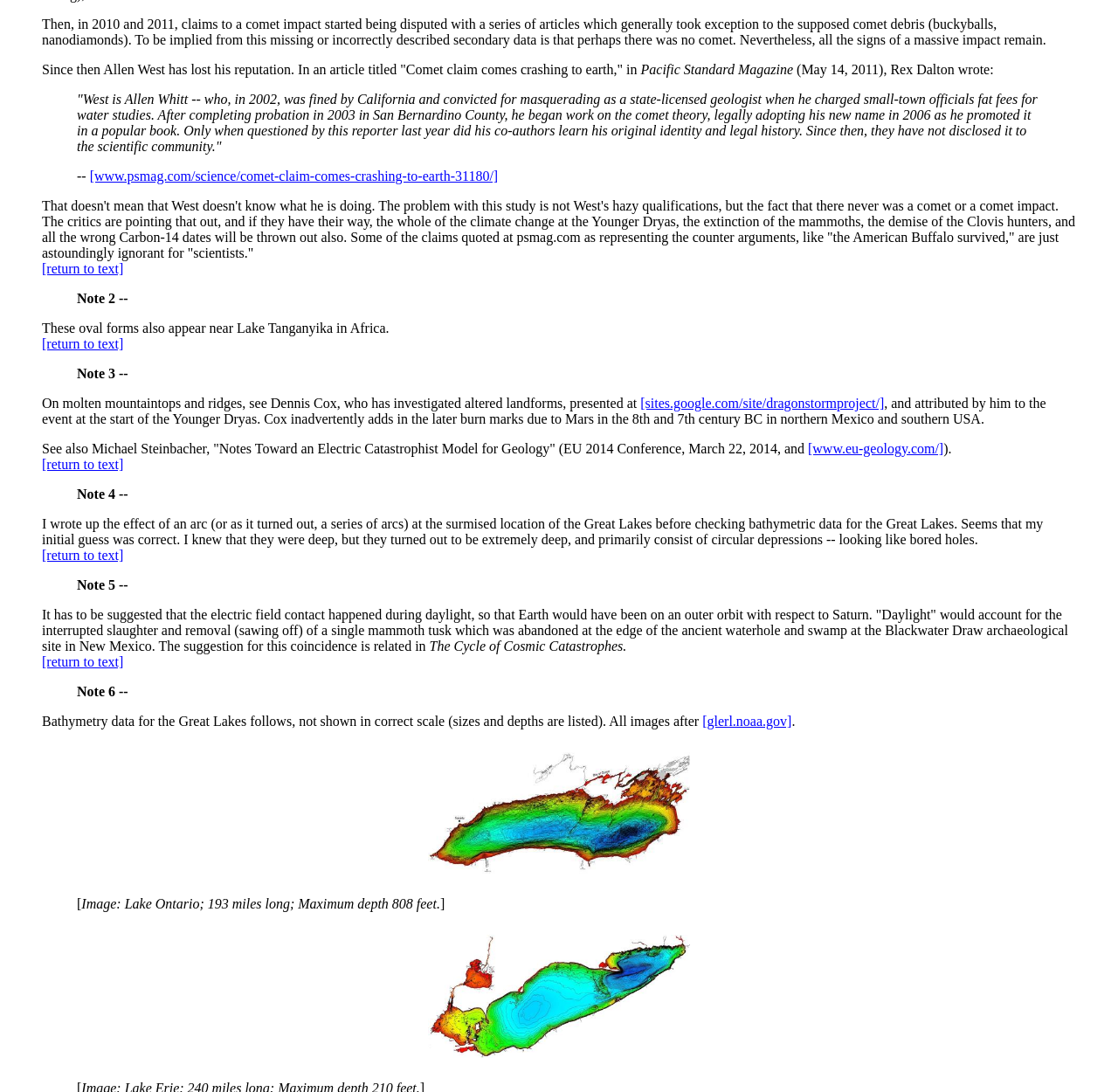What is the title of the article mentioned in the webpage?
Please provide a full and detailed response to the question.

The title of the article is mentioned in the StaticText element, which is 'Comet claim comes crashing to earth'. This article is from Pacific Standard Magazine and is referenced in the webpage.